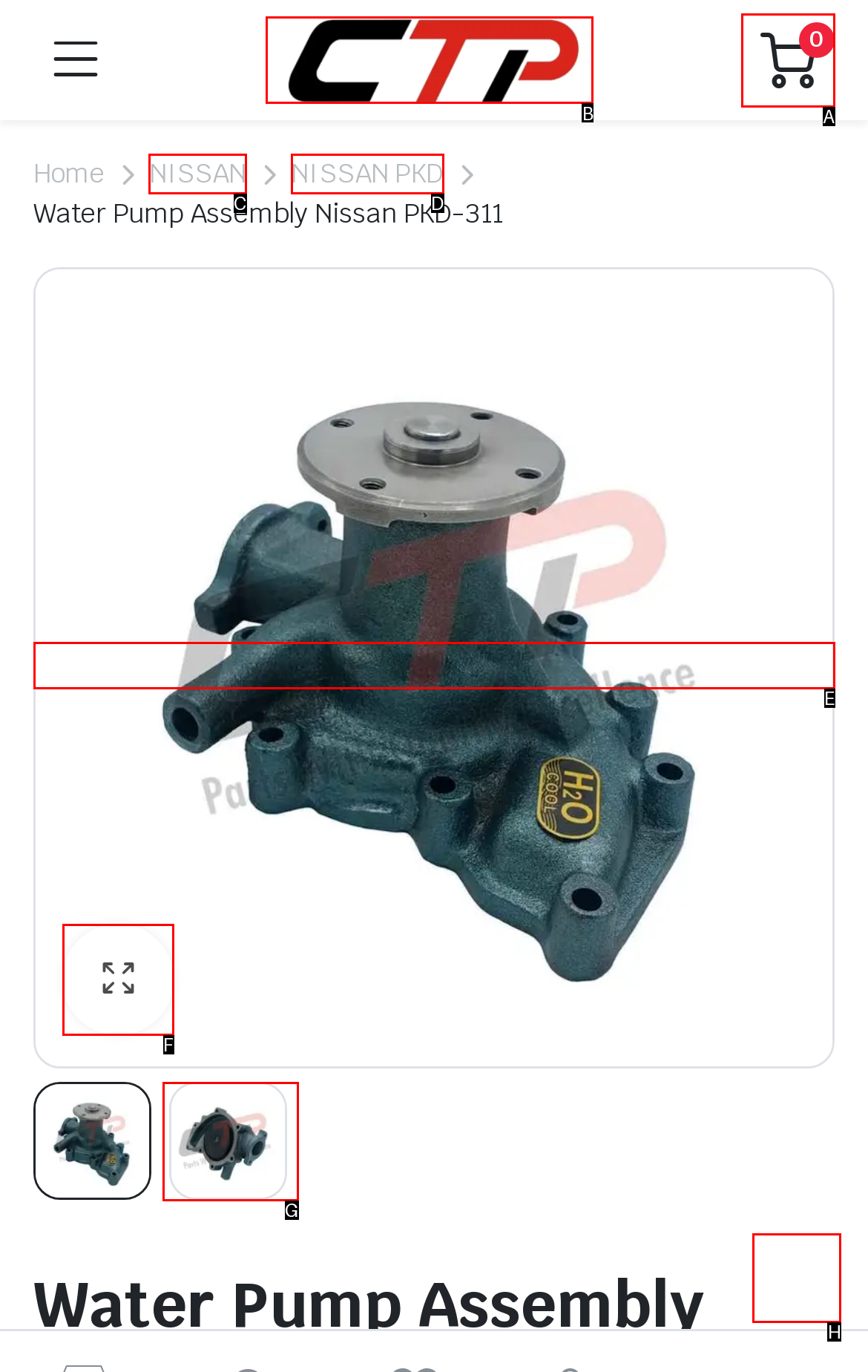For the instruction: Scroll to top, determine the appropriate UI element to click from the given options. Respond with the letter corresponding to the correct choice.

H